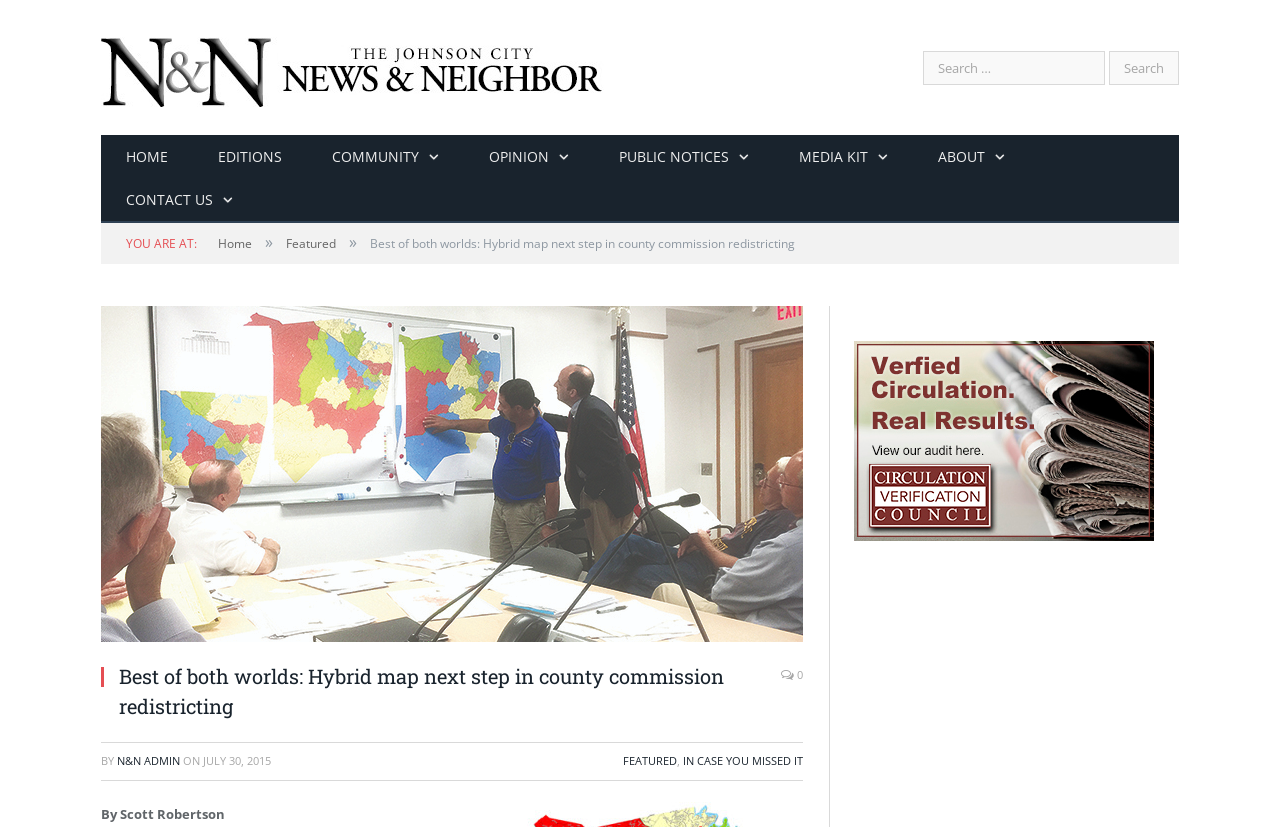How many main navigation links are there? Using the information from the screenshot, answer with a single word or phrase.

9